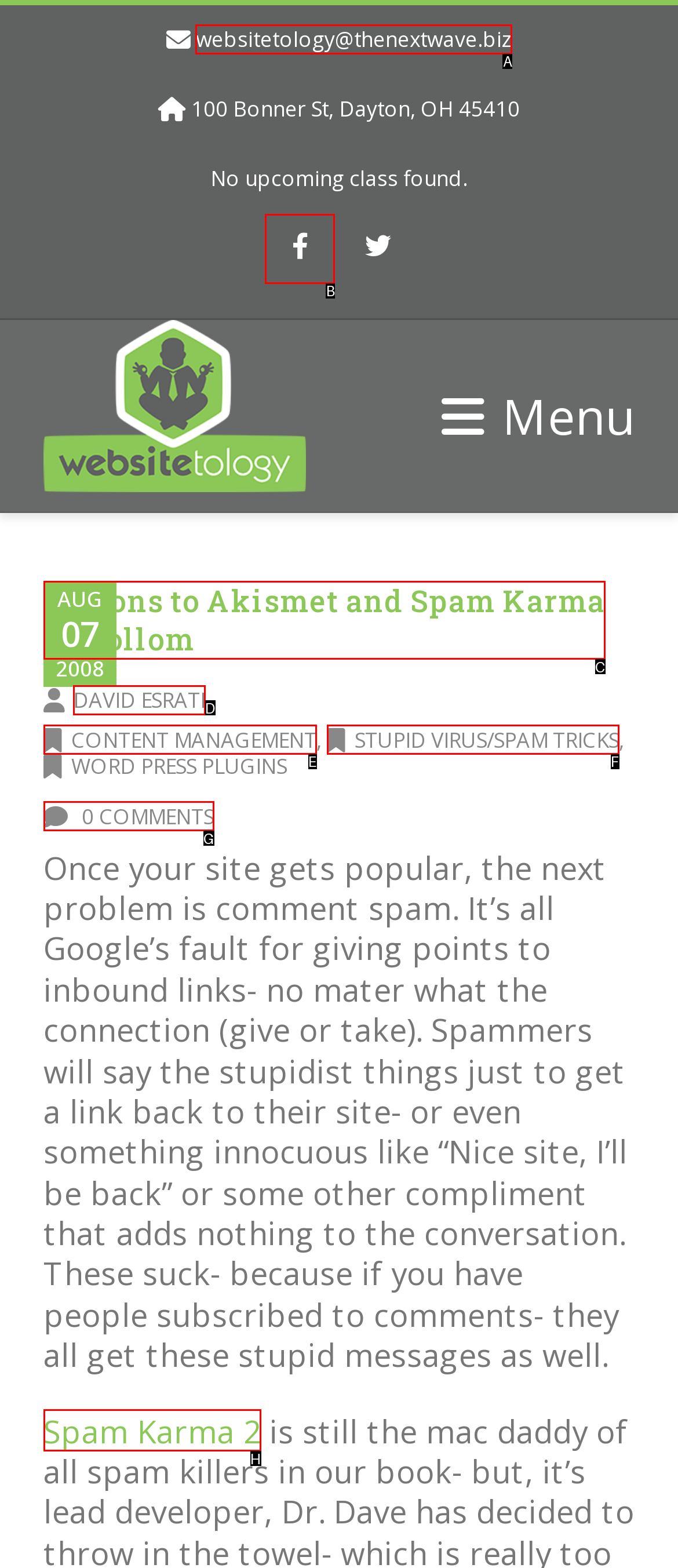Which UI element matches this description: David Esrati?
Reply with the letter of the correct option directly.

D